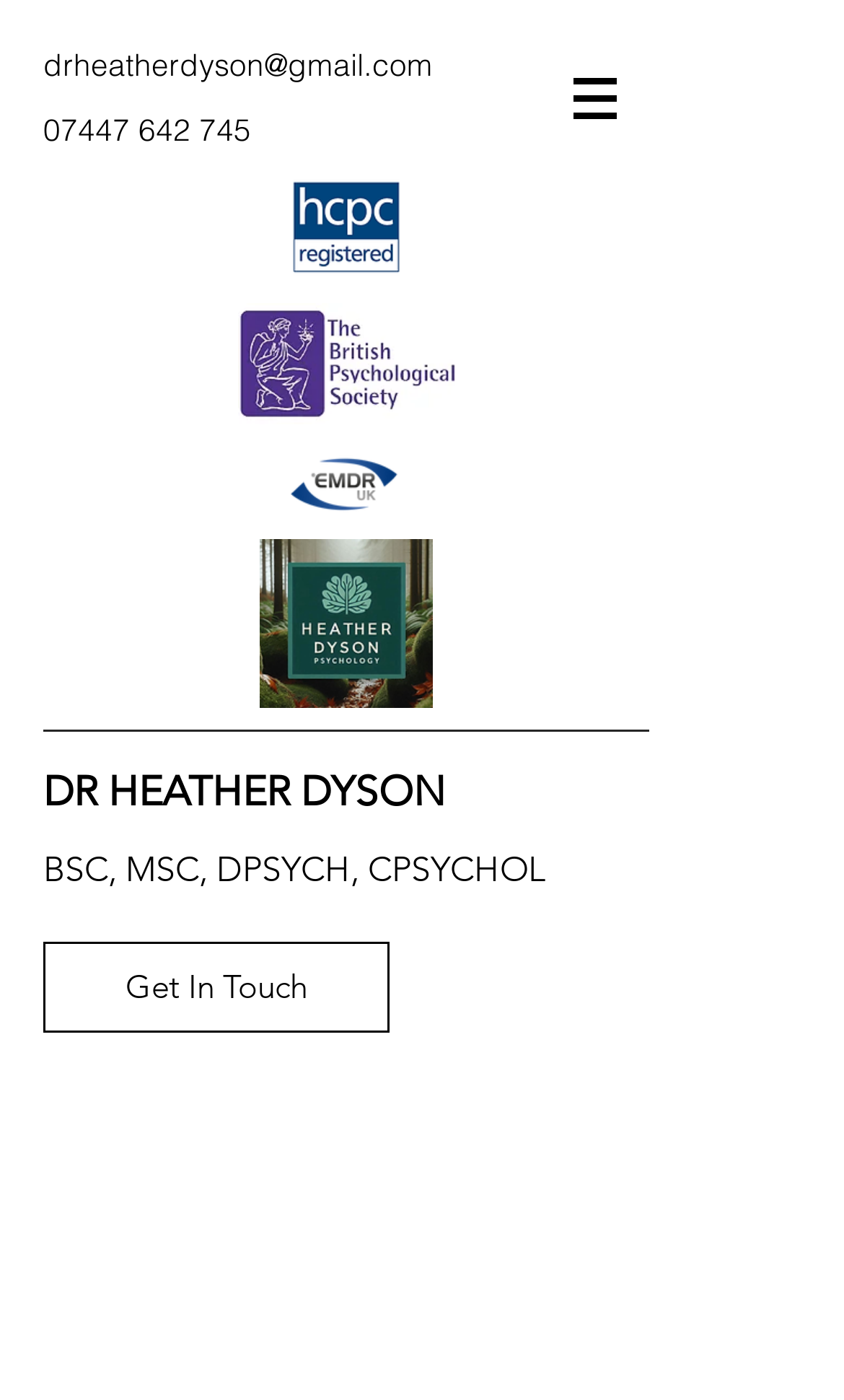Generate a detailed explanation of the webpage's features and information.

The webpage is about Equine-Facilitated Psychotherapy (EFPT) for veterans, specifically highlighting its benefits. At the top left, there is a section with the therapist's contact information, including an email address and phone number. Below this section, there is a navigation menu labeled "Site" with a dropdown button, accompanied by a small image.

On the top right, there are four images: a "download" icon, a BPS logo, an Outlook icon, and a Designer icon. These images are arranged vertically, with the "download" icon at the top and the Designer icon at the bottom.

In the middle of the page, there is a prominent heading with the title "Six benefits of Equine-Facilitated Psychotherapy for Veterans". Below this heading, there is a section with the therapist's name, "DR HEATHER DYSON", and her credentials, "BSC, MSC, DPSYCH, CPSYCHOL".

At the bottom left, there is a "Get In Touch" link, which is likely a call-to-action for visitors to contact the therapist. Overall, the webpage has a simple and organized layout, with a focus on presenting the therapist's information and the benefits of EFPT for veterans.